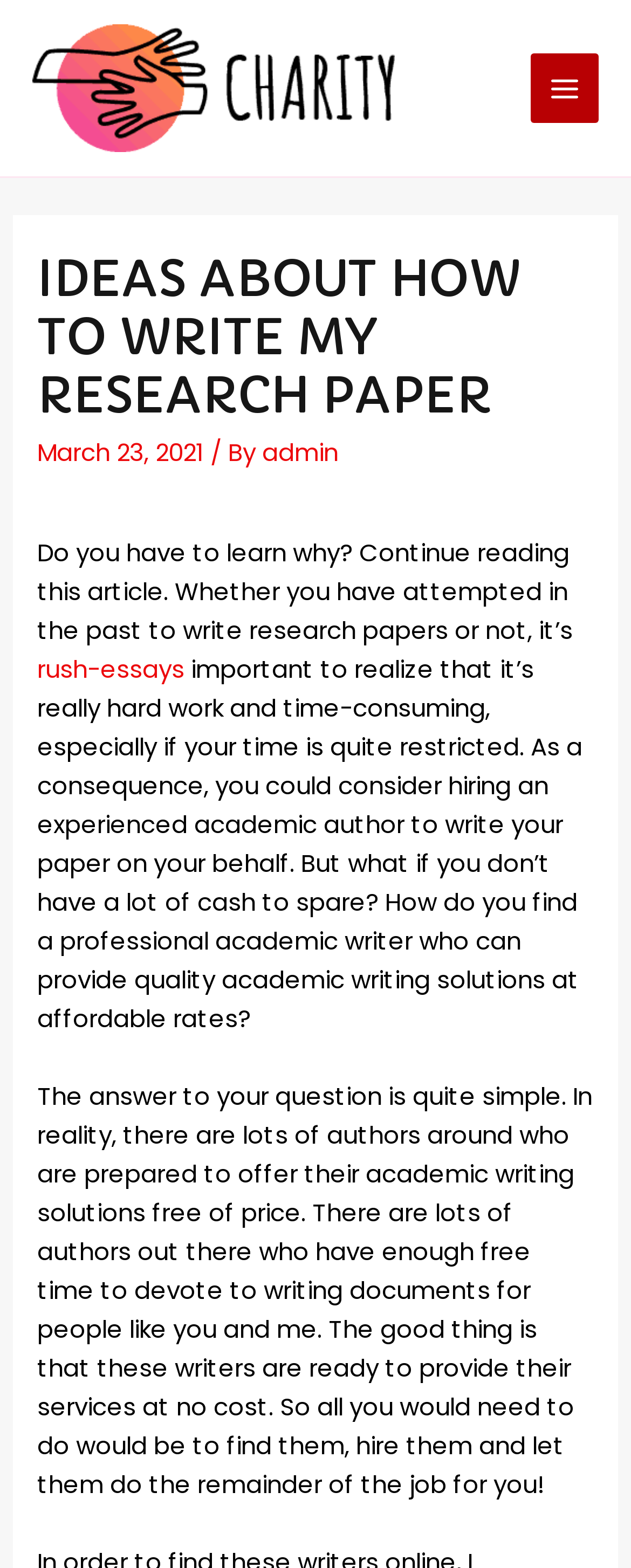What is the title or heading displayed on the webpage?

IDEAS ABOUT HOW TO WRITE MY RESEARCH PAPER